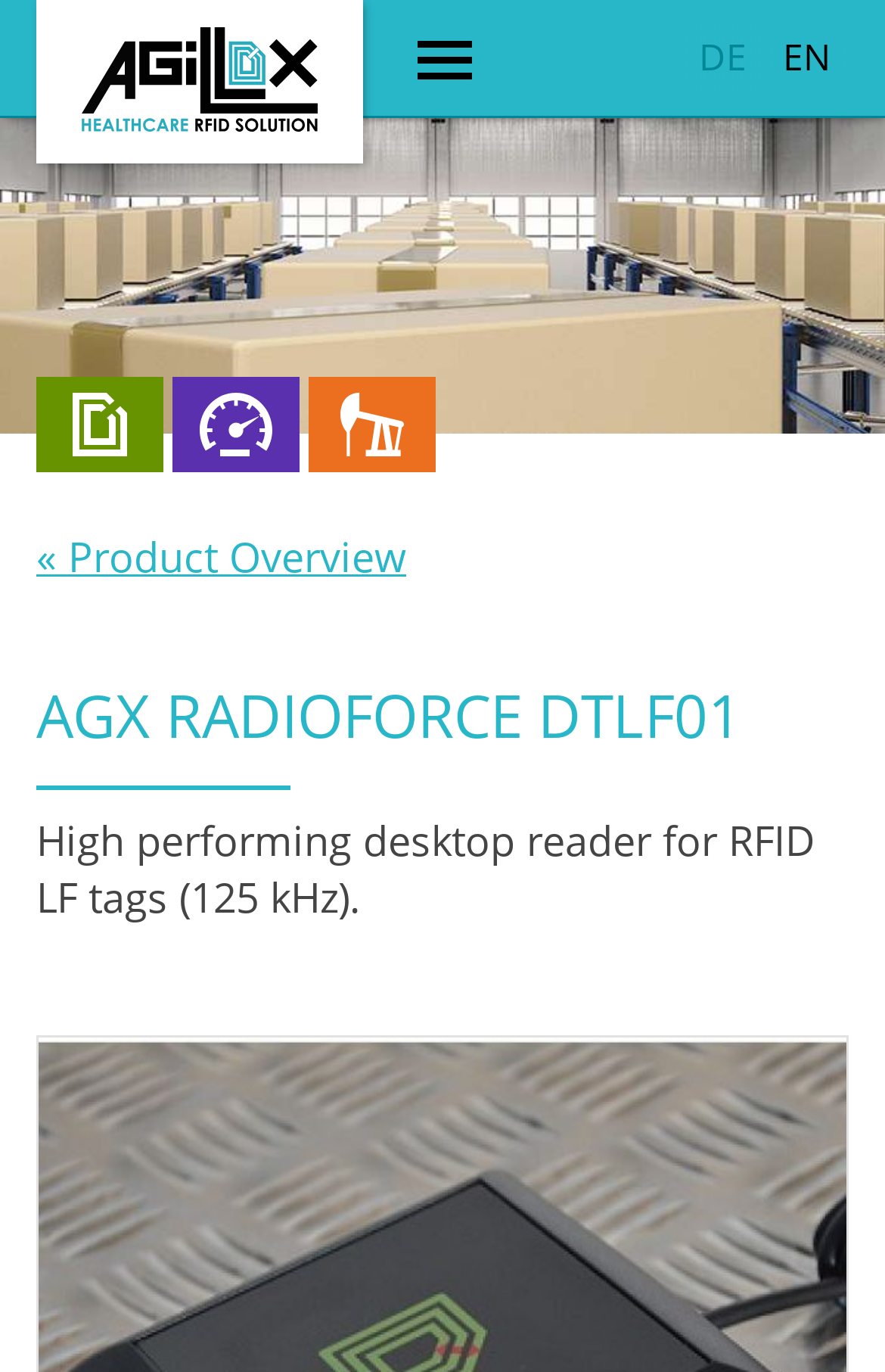Specify the bounding box coordinates (top-left x, top-left y, bottom-right x, bottom-right y) of the UI element in the screenshot that matches this description: DE

[0.769, 0.0, 0.864, 0.084]